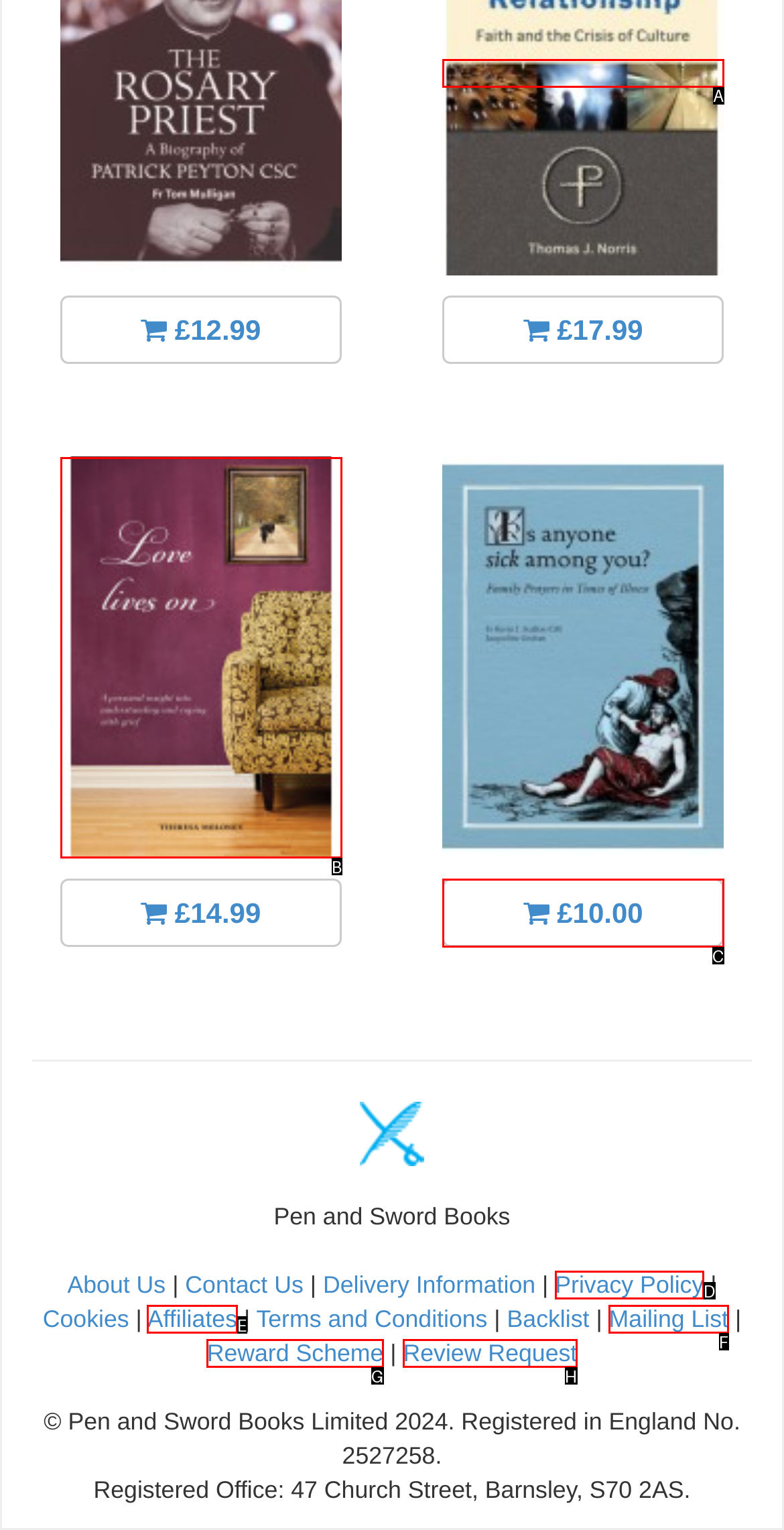Out of the given choices, which letter corresponds to the UI element required to View the image? Answer with the letter.

B